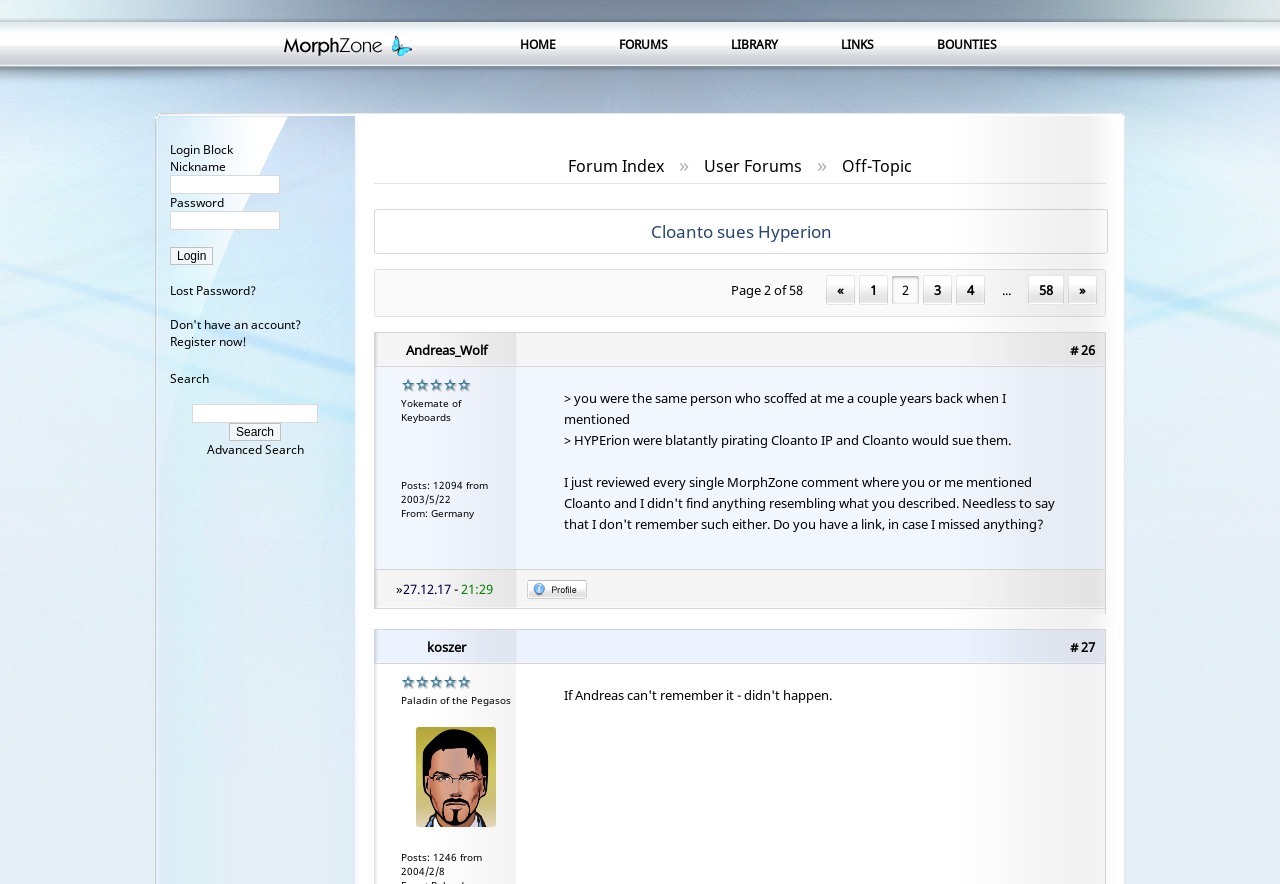Provide an in-depth caption for the elements present on the webpage.

This webpage is a social network for users of the MorphOS operating system. At the top, there are six links: "HOME", "FORUMS", "LIBRARY", "LINKS", "BOUNTIES", and a blank link. Below these links, there is a login block with fields for nickname and password, along with a "Login" button and links to "Lost Password?" and "Register now!".

To the right of the login block, there is a search field with a "Search" button and a link to "Advanced Search". Below this, there is a link to "Forum Index" and a section with links to "User Forums" and "Off-Topic".

The main content of the page is a forum discussion, with a table displaying posts from users. Each post includes the user's name, a link to their profile, and the post's content. The posts are numbered, with links to navigate to different pages of the discussion. There are also images of the users' avatars next to their posts.

The discussion appears to be about a lawsuit between Cloanto and Hyperion, with users sharing their opinions and reactions. The posts include quotes and responses to other users, and there are links to view profiles and respond to posts.